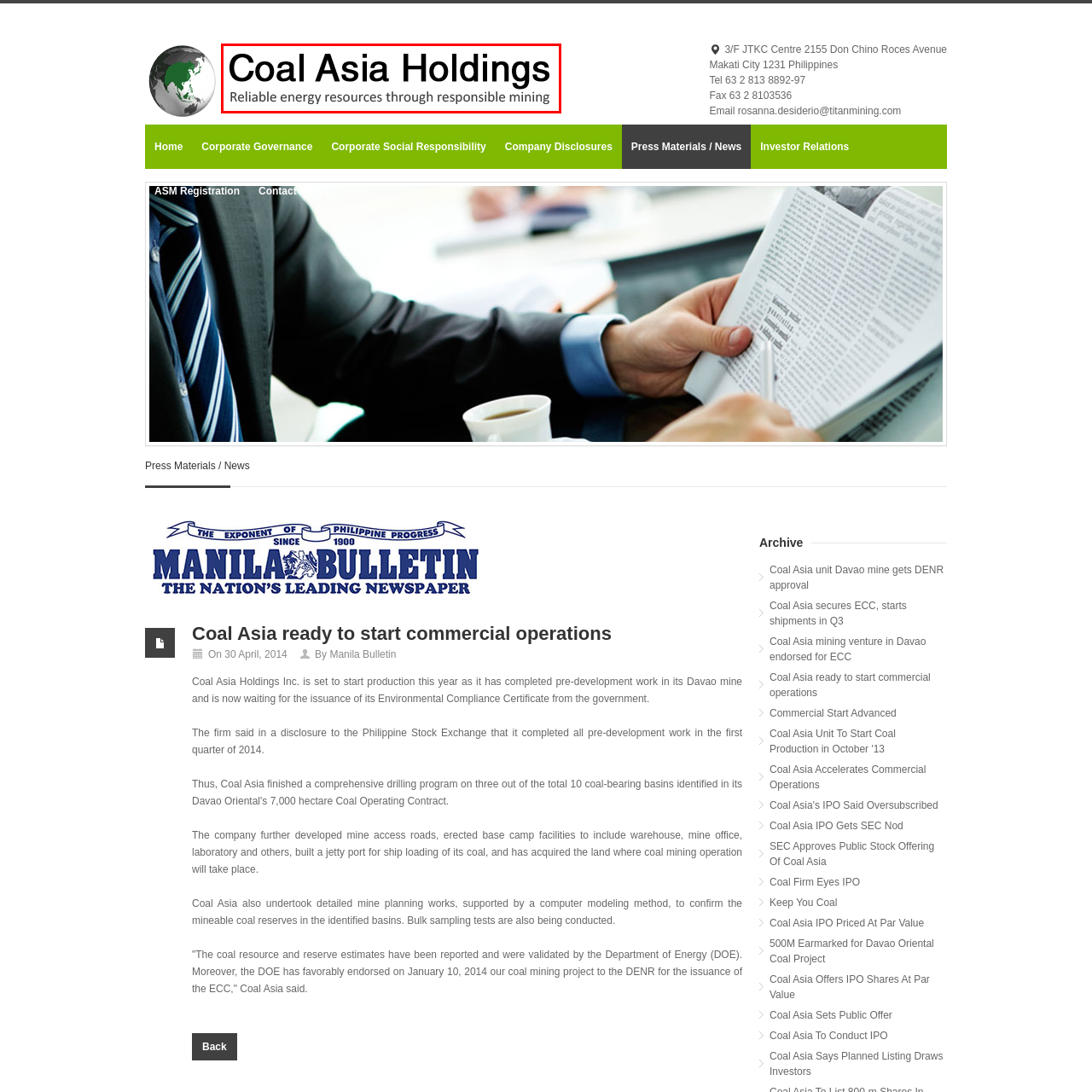Explain in detail what is depicted in the image within the red-bordered box.

The image prominently features the logo of Coal Asia Holdings, Inc., accompanied by their tagline, "Reliable energy resources through responsible mining." This representation emphasizes the company's commitment to providing dependable energy solutions while adhering to ethical mining practices. The branding reflects Coal Asia's focus on sustainability and accountability in the energy sector, making it clear that they prioritize responsible resource management. The logo's design and the succinct tagline work together to reinforce the company's mission and values to stakeholders and clients alike.